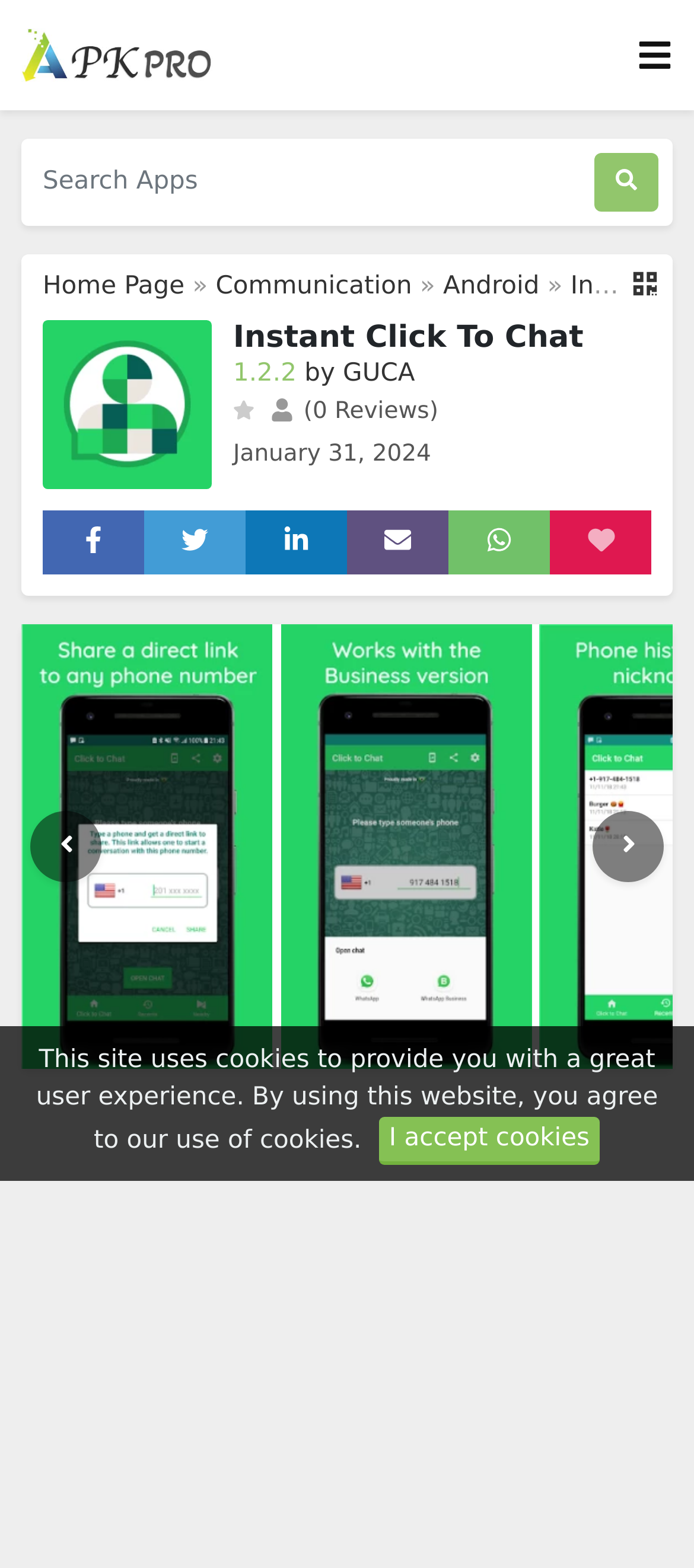Can you look at the image and give a comprehensive answer to the question:
What is the name of the app?

I found the answer by looking at the heading element with the text 'Instant Click To Chat' and the image with the same name, which suggests that it is the name of the app.